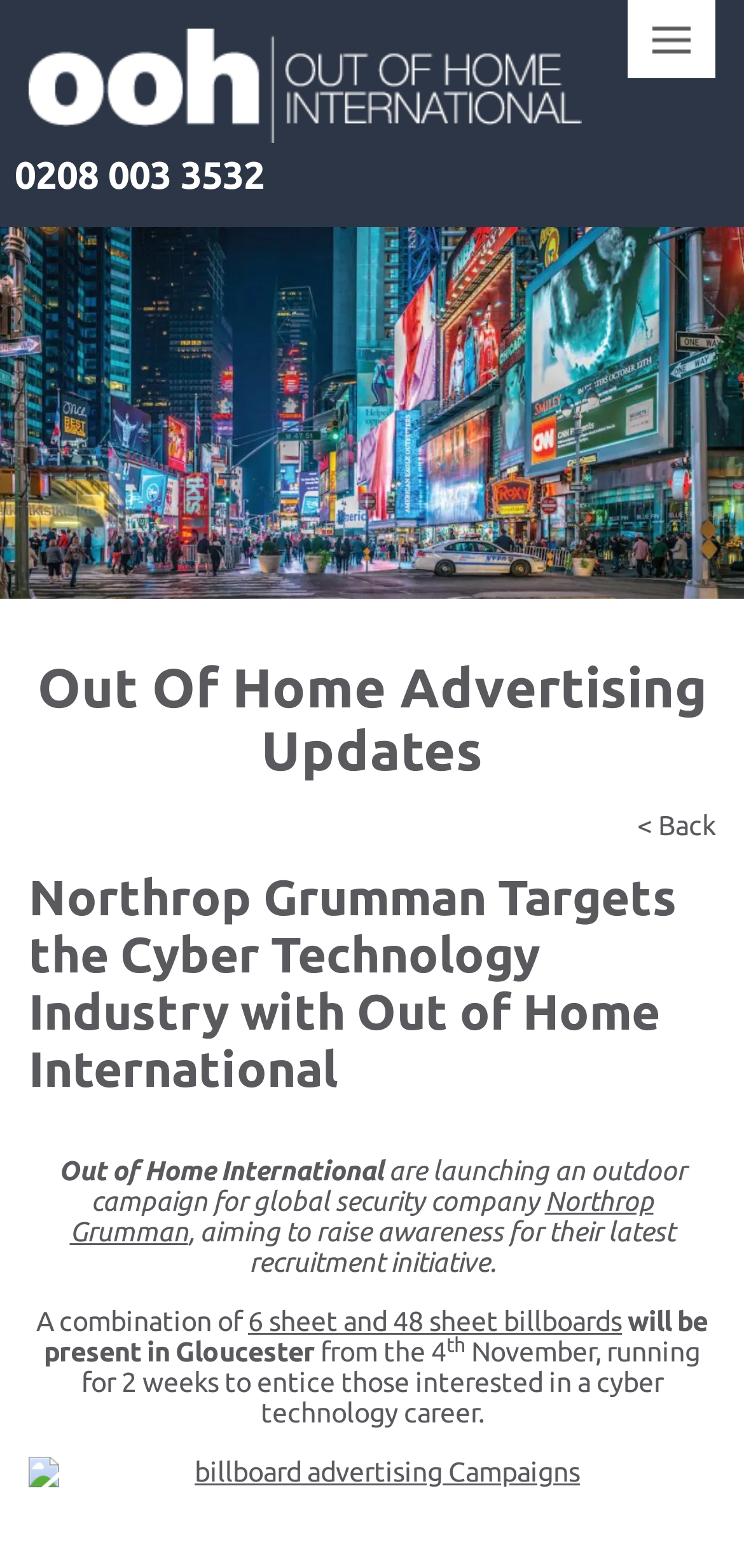Identify the main title of the webpage and generate its text content.

Out Of Home Advertising Updates